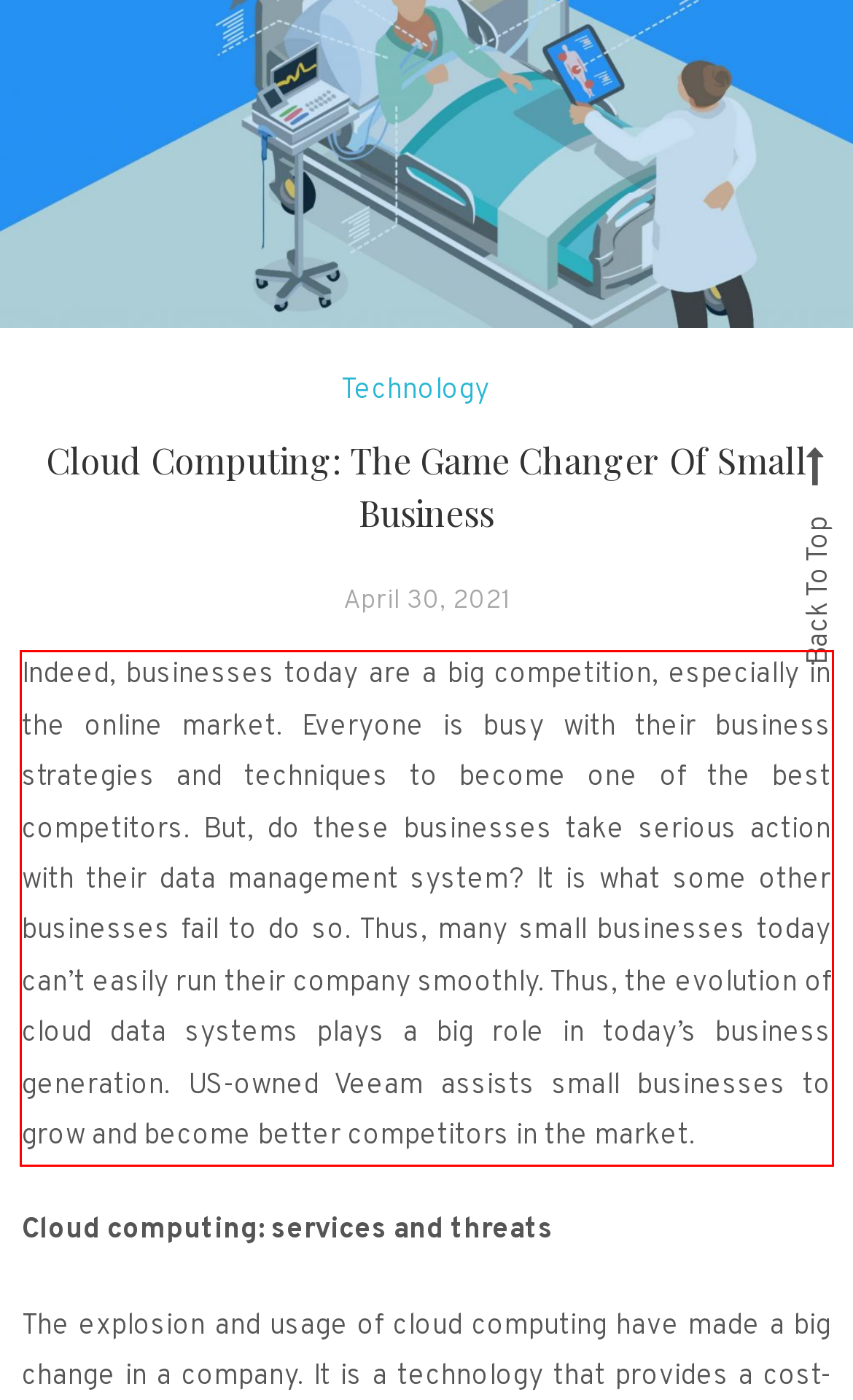Analyze the screenshot of a webpage where a red rectangle is bounding a UI element. Extract and generate the text content within this red bounding box.

Indeed, businesses today are a big competition, especially in the online market. Everyone is busy with their business strategies and techniques to become one of the best competitors. But, do these businesses take serious action with their data management system? It is what some other businesses fail to do so. Thus, many small businesses today can’t easily run their company smoothly. Thus, the evolution of cloud data systems plays a big role in today’s business generation. US-owned Veeam assists small businesses to grow and become better competitors in the market.